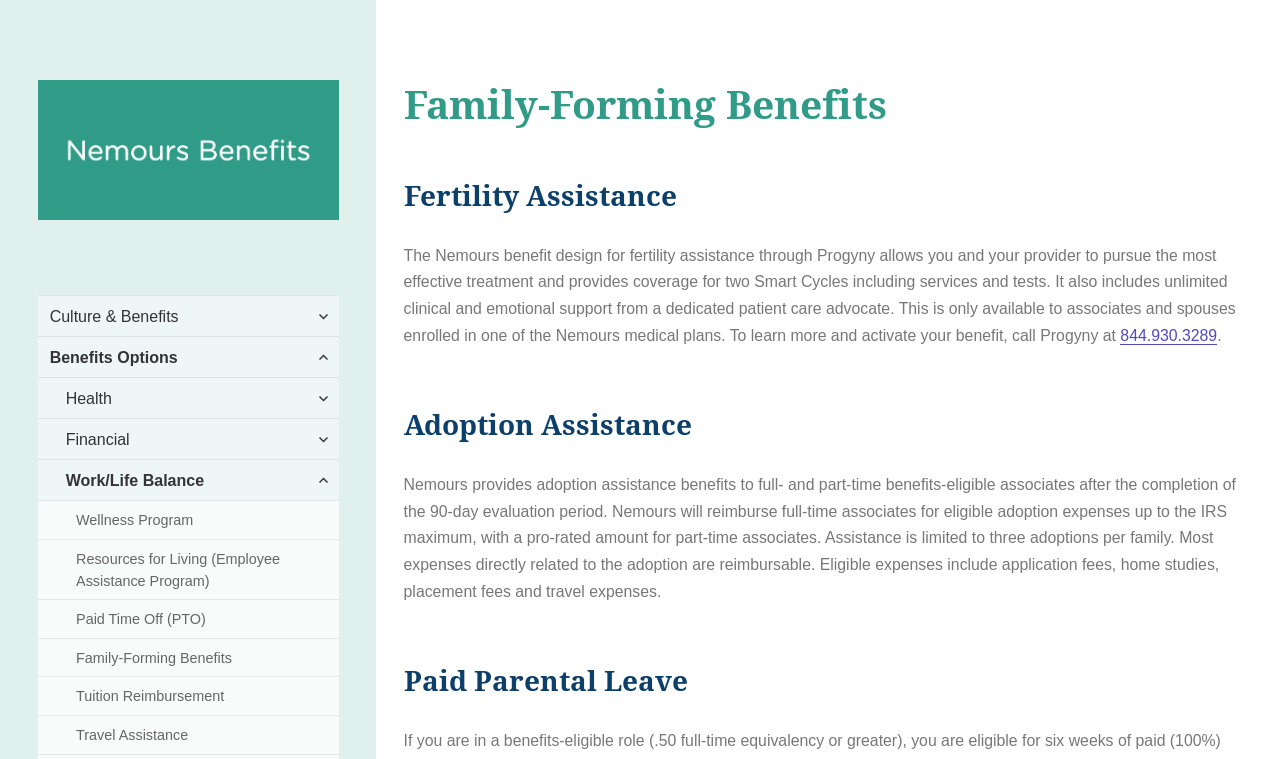Using the format (top-left x, top-left y, bottom-right x, bottom-right y), and given the element description, identify the bounding box coordinates within the screenshot: Deny

None